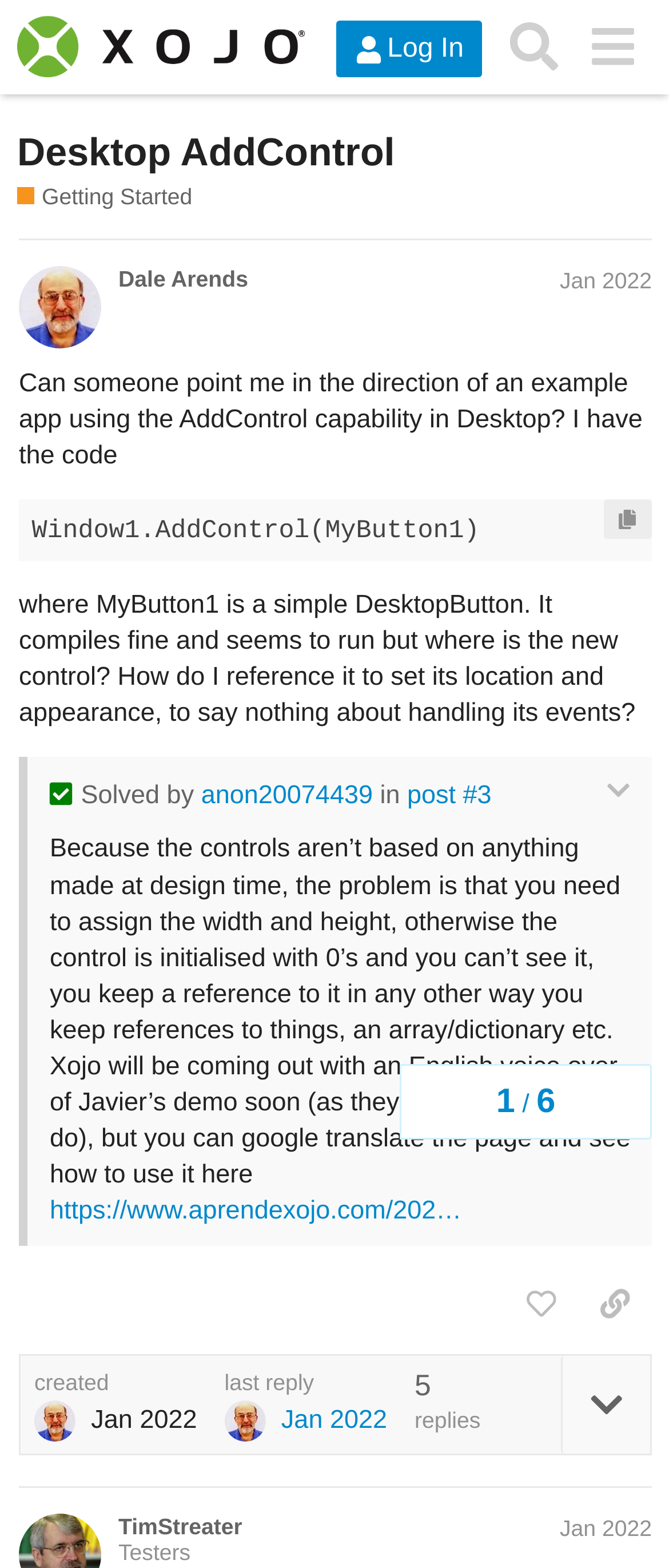Please answer the following question using a single word or phrase: 
How many replies are there in the topic?

6